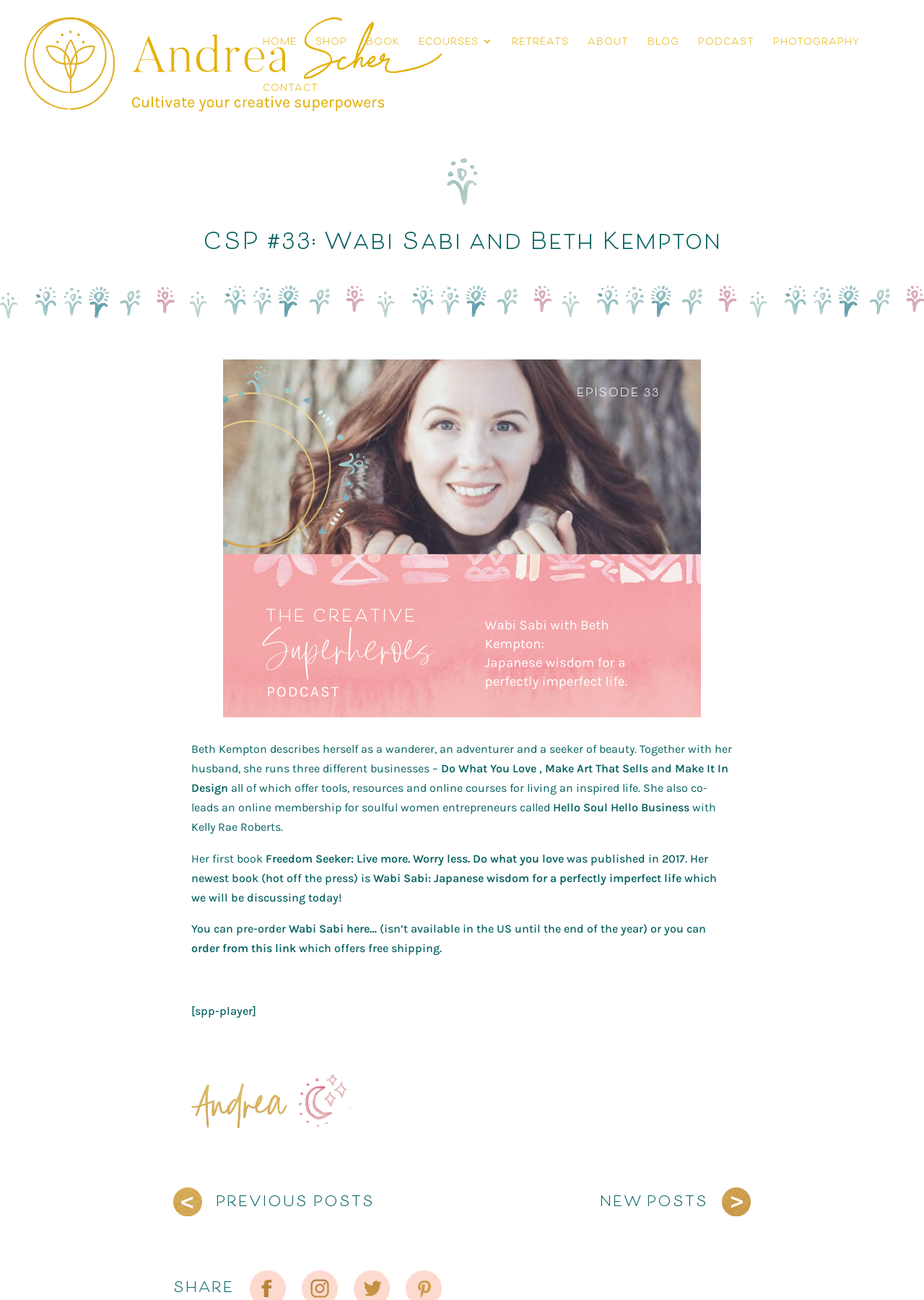Please determine the headline of the webpage and provide its content.

CSP #33: Wabi Sabi and Beth Kempton